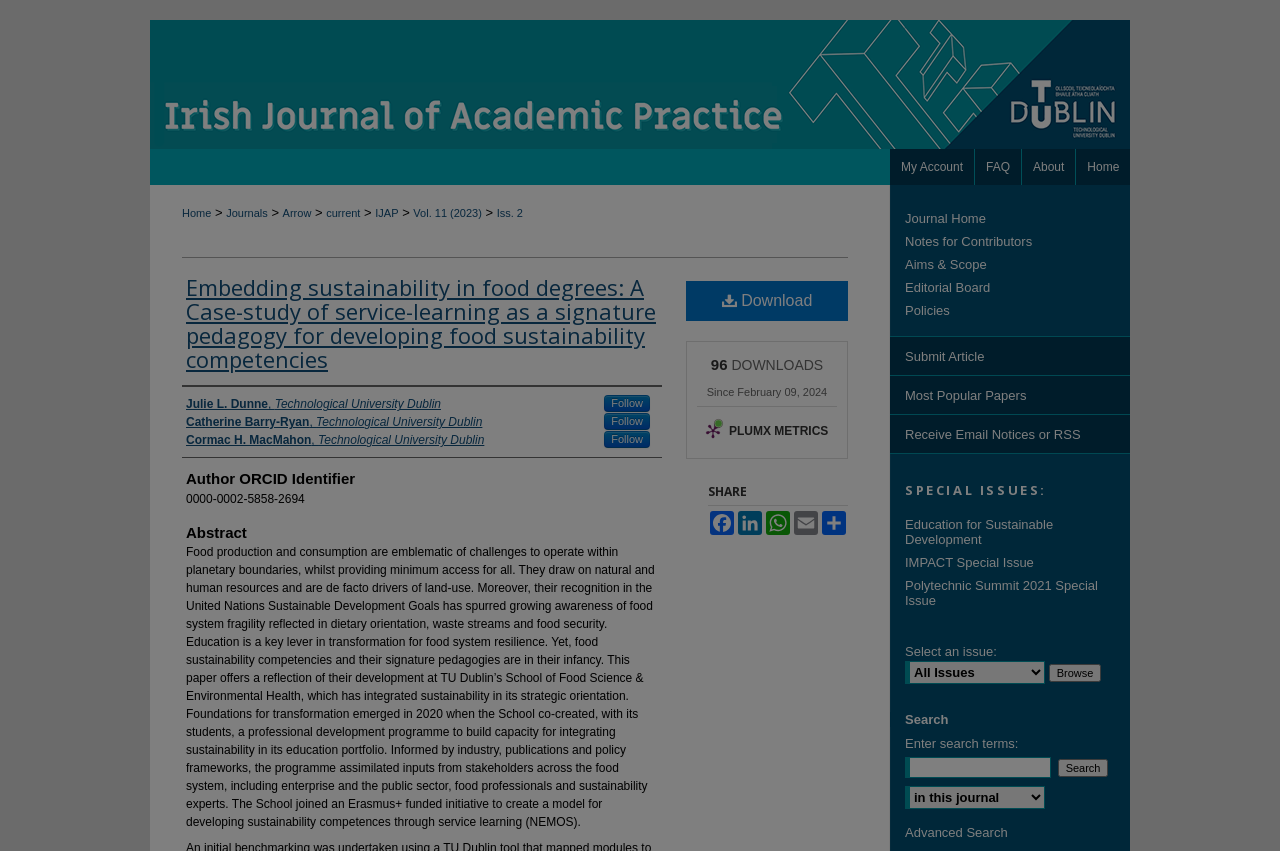Determine the bounding box coordinates of the section to be clicked to follow the instruction: "Download the article". The coordinates should be given as four float numbers between 0 and 1, formatted as [left, top, right, bottom].

[0.536, 0.331, 0.662, 0.378]